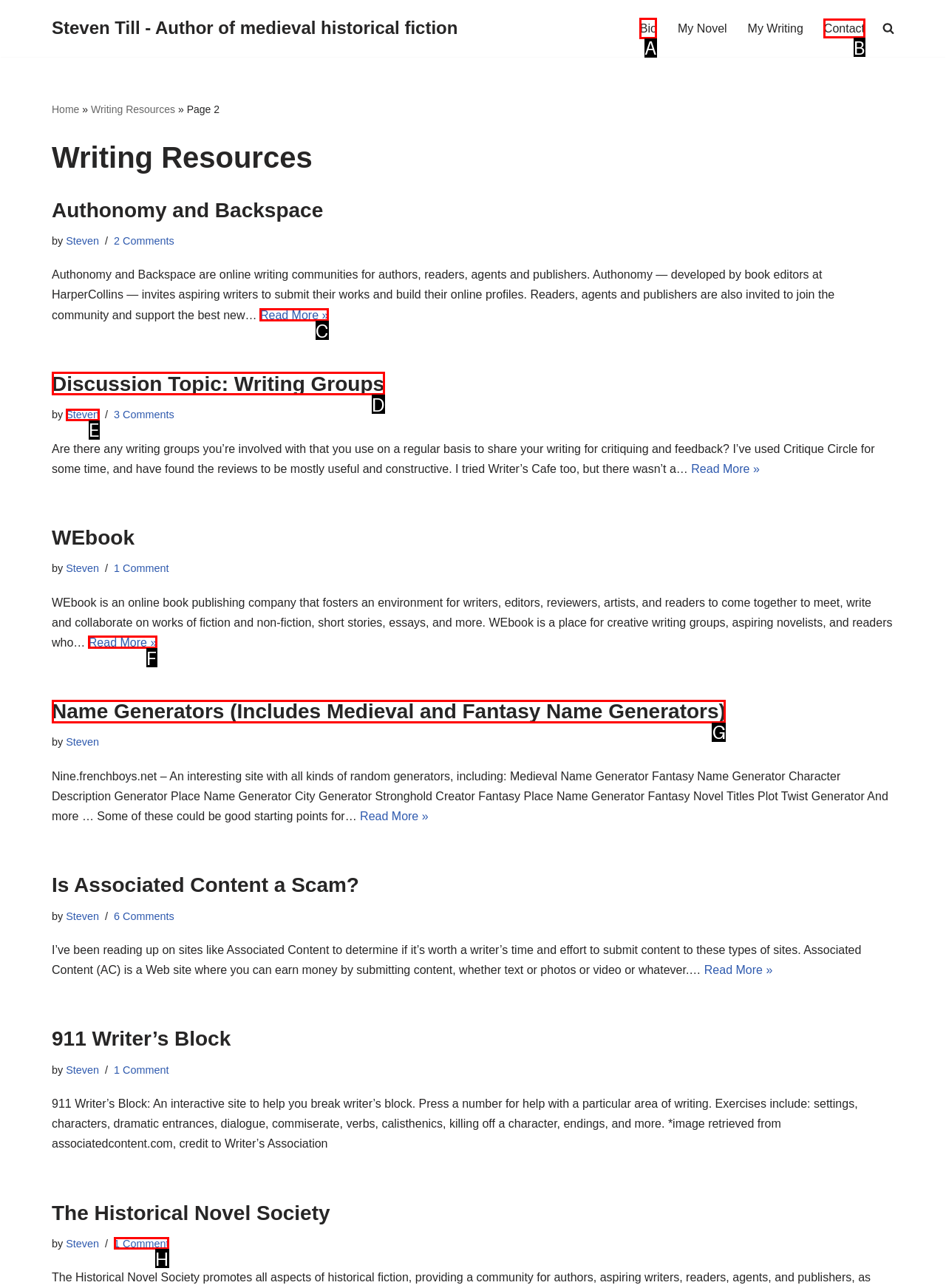Determine which option should be clicked to carry out this task: Click on the 'Bio' link in the primary menu
State the letter of the correct choice from the provided options.

A